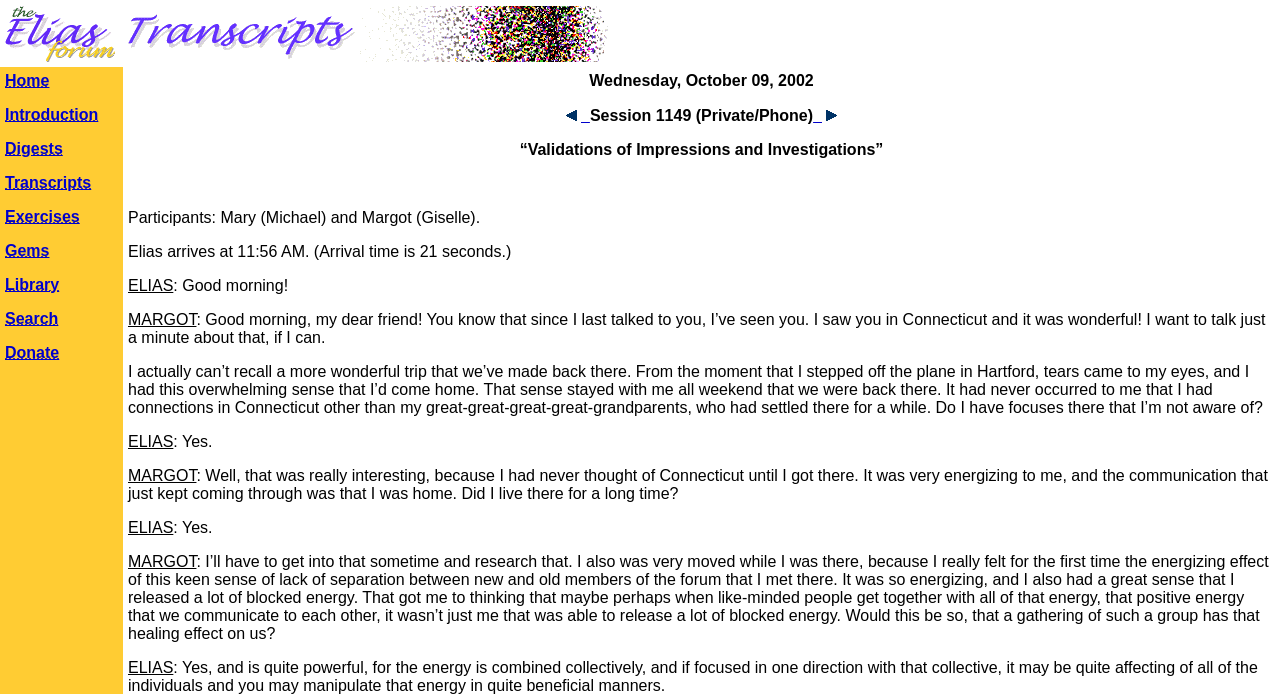Provide an in-depth description of the elements and layout of the webpage.

This webpage is dedicated to a transcript of a session with Elias, a spiritual entity. The page is divided into two main sections: a top navigation bar and the transcript itself.

At the top, there is a navigation bar with several links, including "Home", "Introduction", "Digests", "Transcripts", "Exercises", "Gems", "Library", "Search", and "Donate". These links are arranged horizontally, with the "Home" link at the far left and the "Donate" link at the far right. Below the navigation bar, there are two images, one with the text "the Elias forum:" and another with the text "Explore the transcript archive.".

The main content of the page is the transcript of the session with Elias. The transcript is divided into sections, with each section featuring a speaker, either Elias or one of the participants, Mary (Michael) or Margot (Giselle). The speakers' names are displayed in bold font, followed by their dialogue. The dialogue is presented in a block of text, with each speaker's contribution separated by a line break.

The transcript begins with Elias arriving at 11:56 AM, and the conversation revolves around Margot's experiences and questions about her connections to Connecticut. The conversation is quite in-depth, with Margot sharing her feelings and experiences, and Elias providing guidance and answers to her questions. The transcript continues for several sections, with the conversation flowing naturally between the speakers.

Overall, the webpage is dedicated to providing a detailed transcript of a session with Elias, with a focus on the conversation and the spiritual guidance provided.